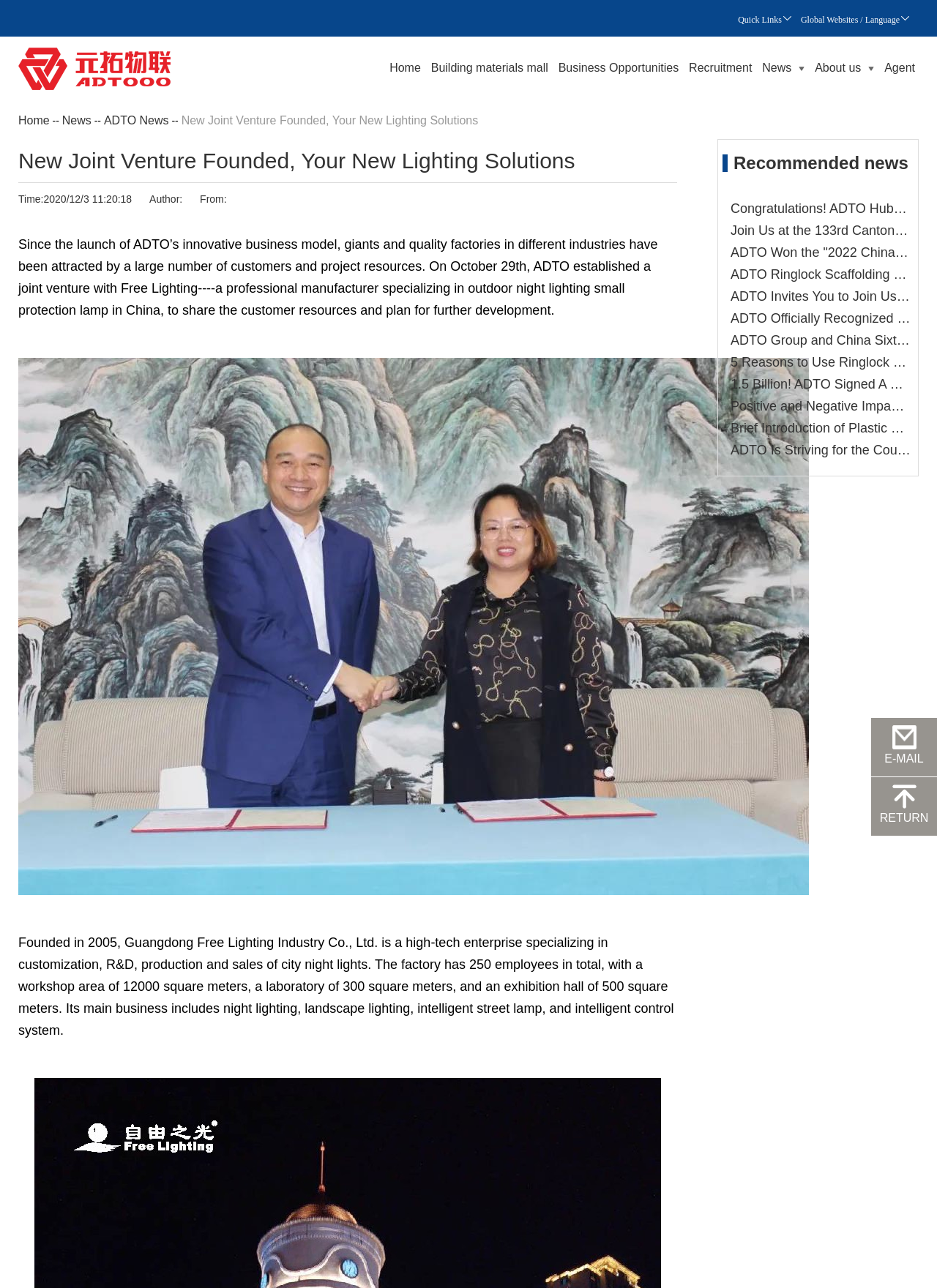Answer the question in a single word or phrase:
What is the name of the company?

ADTO Group